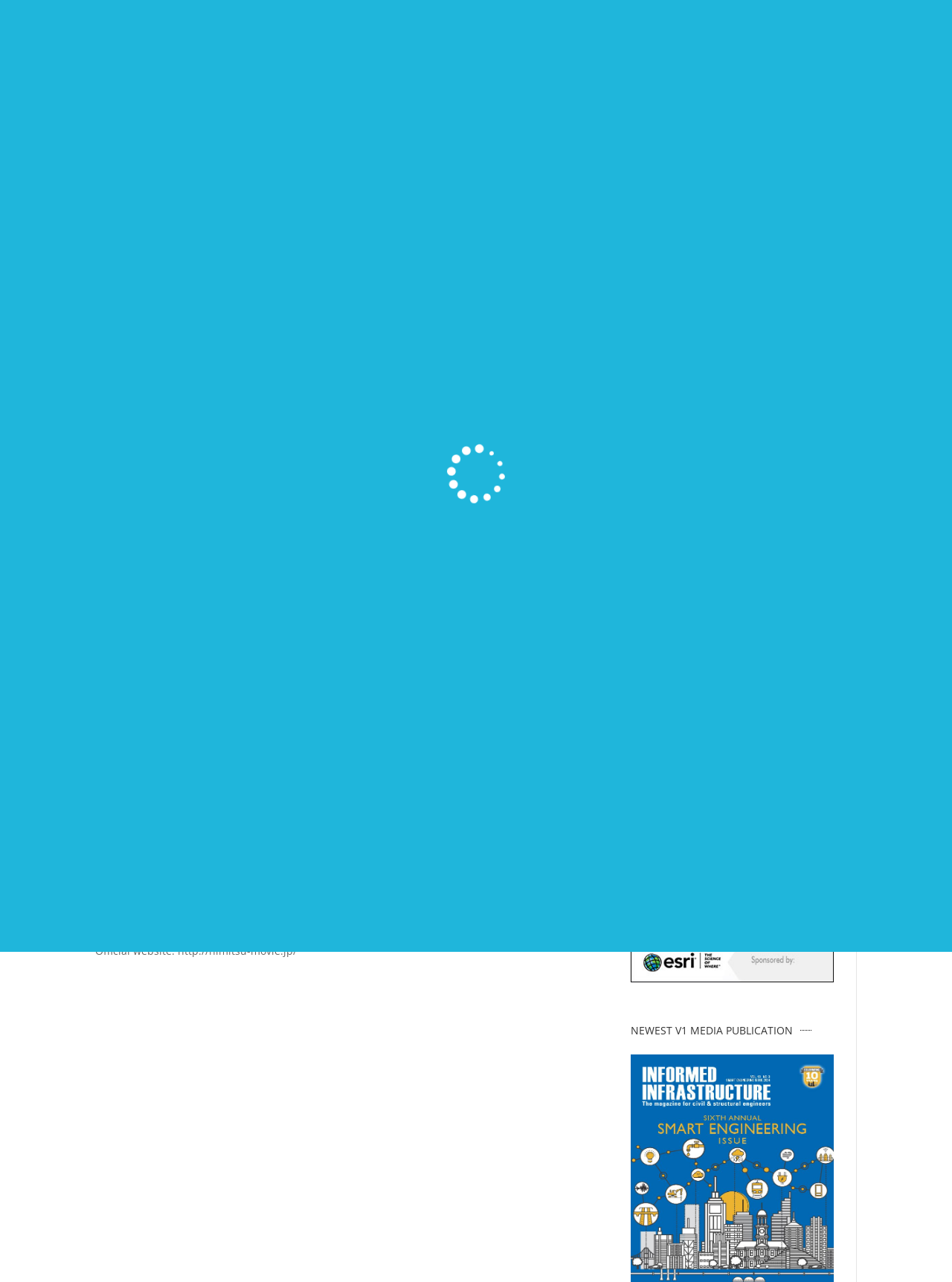What is the name of the company that announced its 3D laser scanner was used in the movie?
Answer with a single word or short phrase according to what you see in the image.

FARO Japan, Inc.